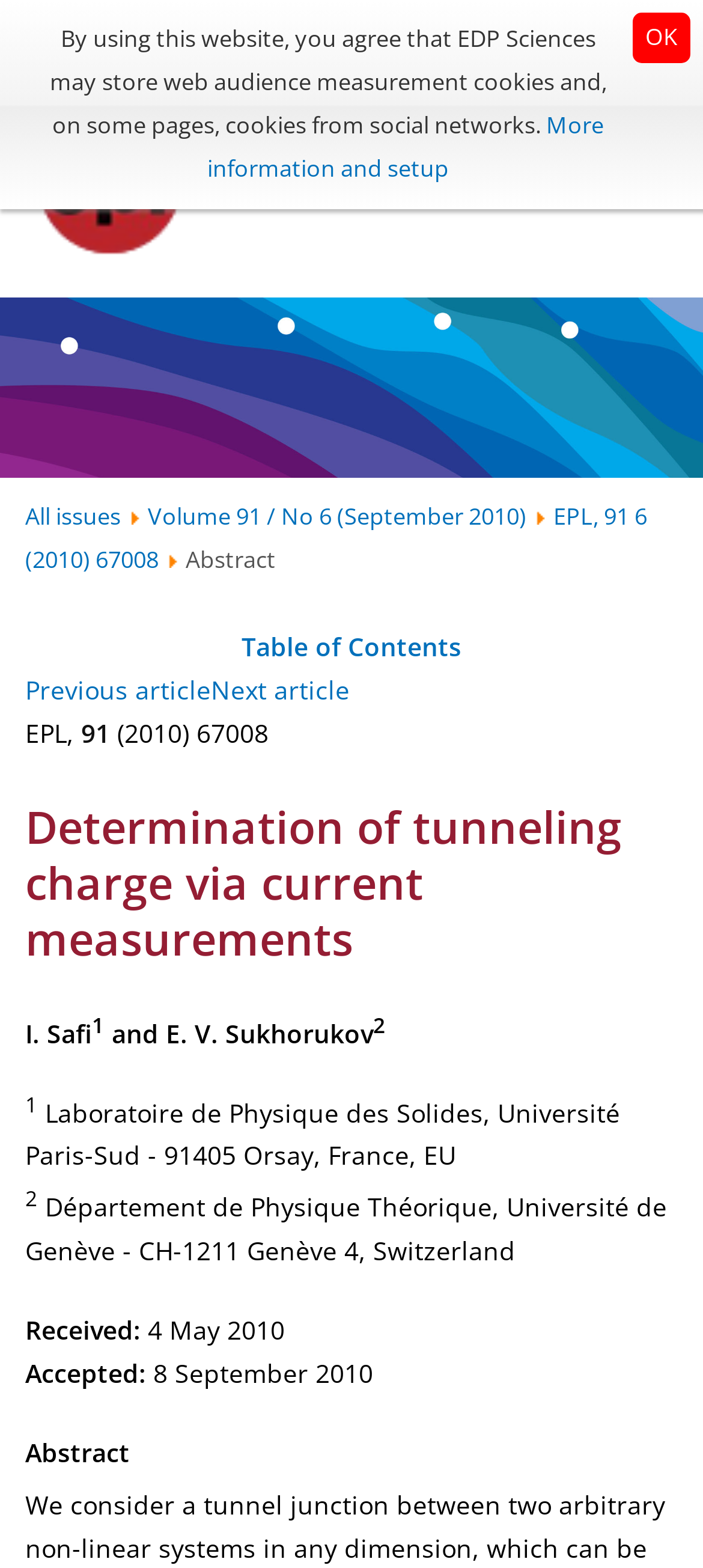What is the journal name?
Please respond to the question with a detailed and thorough explanation.

The journal name can be found in the top-left corner of the webpage, where the EDP Sciences logo is located. The text 'EPL' is written next to the logo, indicating that this is the journal's name.